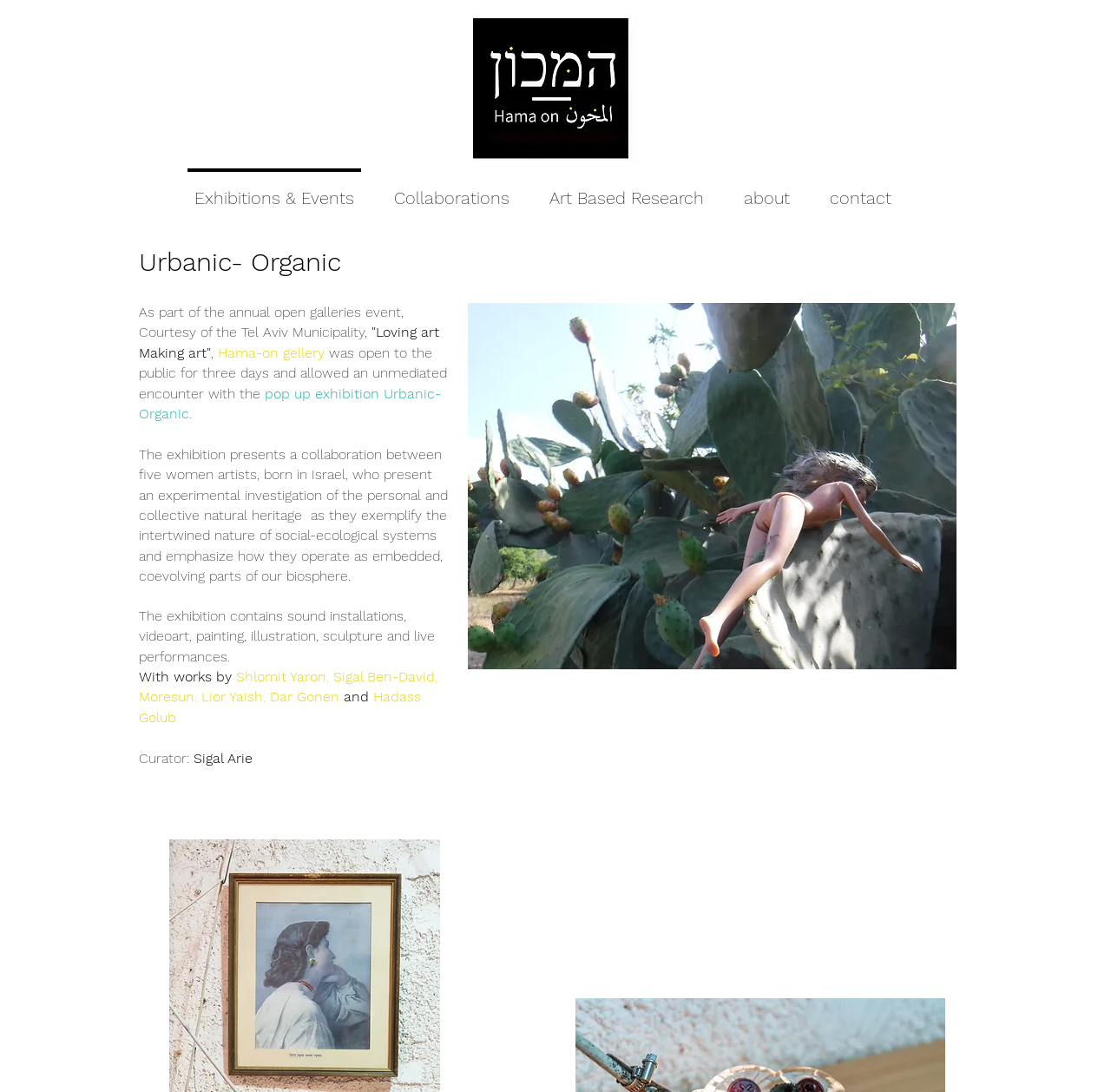Describe the entire webpage, focusing on both content and design.

The webpage is about an art exhibition called "Urbanic- Organic" at the Hama-on gallery. At the top left corner, there is a logo image of "urbanic organic" in black and white. Below the logo, there is a navigation menu with five links: "Exhibitions & Events", "Collaborations", "Art Based Research", "about", and "contact".

The main content of the webpage is divided into two sections. The top section has a heading "Urbanic- Organic" and a series of paragraphs describing the exhibition. The text explains that the exhibition is part of an annual open galleries event and features a collaboration between five women artists who present an experimental investigation of personal and collective natural heritage. The exhibition includes various art forms such as sound installations, video art, painting, illustration, sculpture, and live performances.

The bottom section of the webpage lists the participating artists, including Shlomit Yaron, Sigal Ben-David, Moresun, Lior Yaish, Dar Gonen, and Hadass Golub, with their names arranged in a vertical list. The curator of the exhibition is Sigal Arie.

On the right side of the webpage, there is a large image of the exhibition, taking up most of the vertical space. The image is likely a photograph of the exhibition, showcasing the artworks and the gallery space.